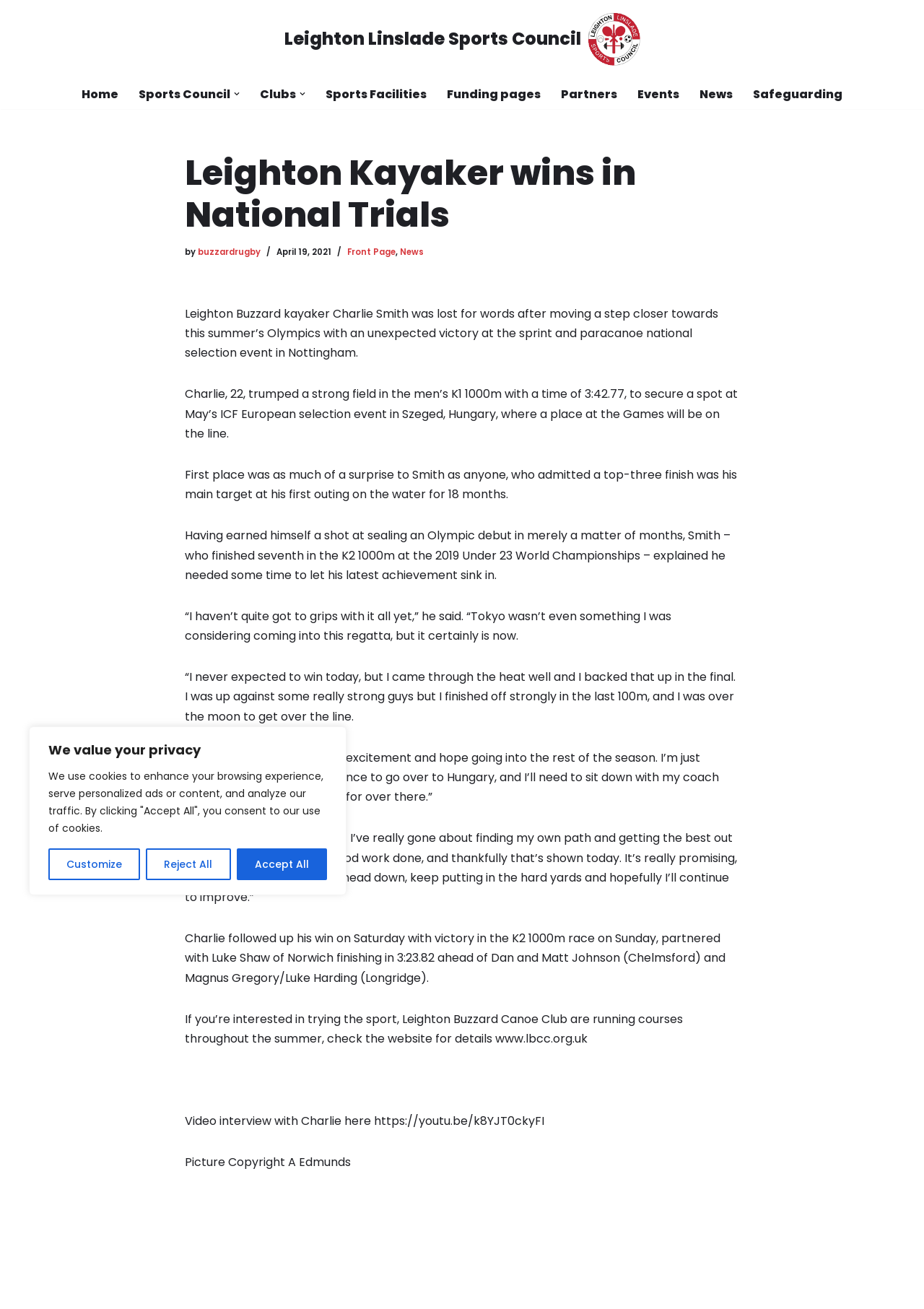Please find the bounding box coordinates of the element that needs to be clicked to perform the following instruction: "Watch the video interview with Charlie". The bounding box coordinates should be four float numbers between 0 and 1, represented as [left, top, right, bottom].

[0.2, 0.85, 0.589, 0.863]